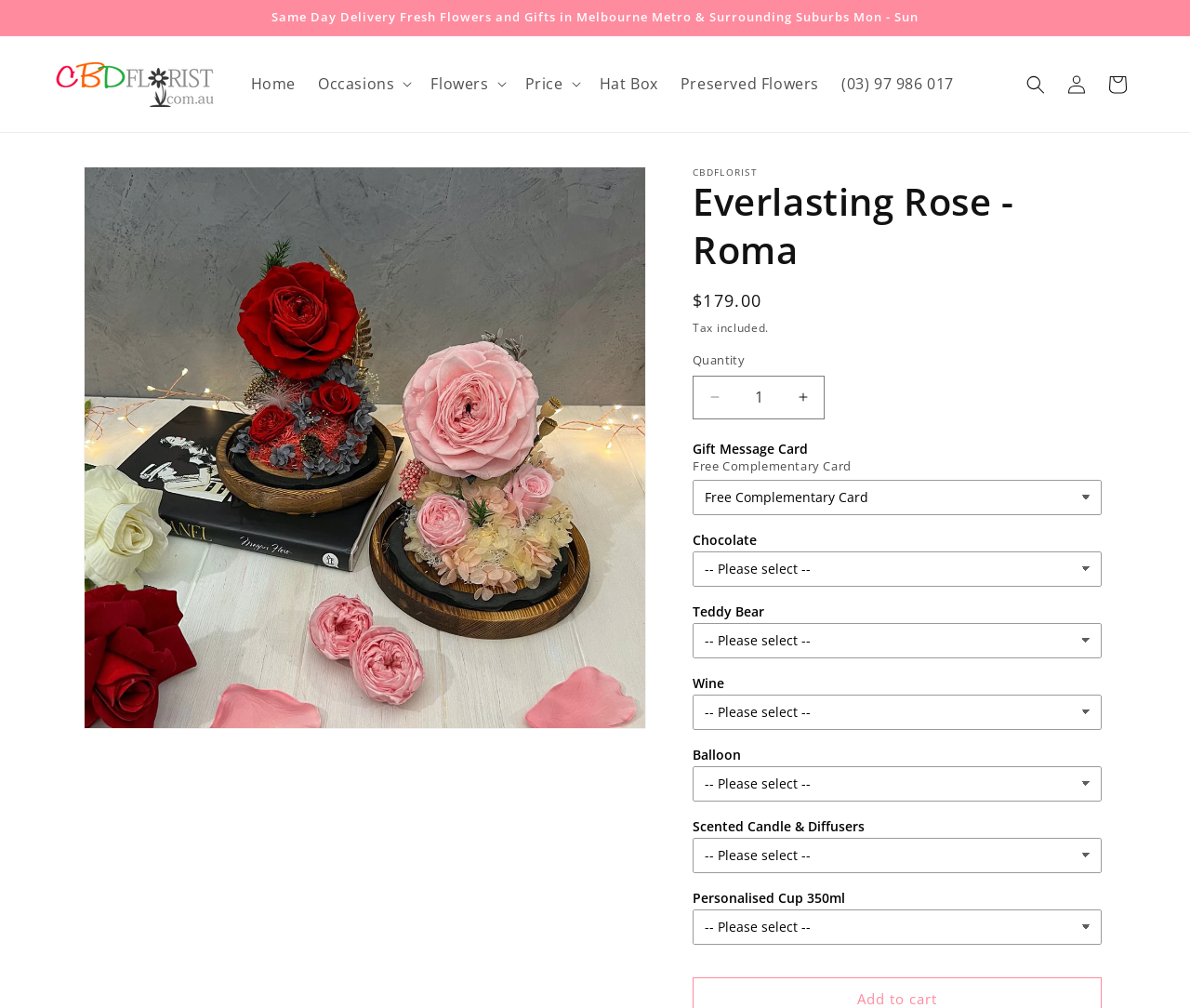What is the name of the product?
Please answer the question as detailed as possible.

The name of the product can be found in the heading element on the webpage, which is 'Everlasting Rose - Roma'. This is also the title of the webpage, indicating that the webpage is primarily about this product.